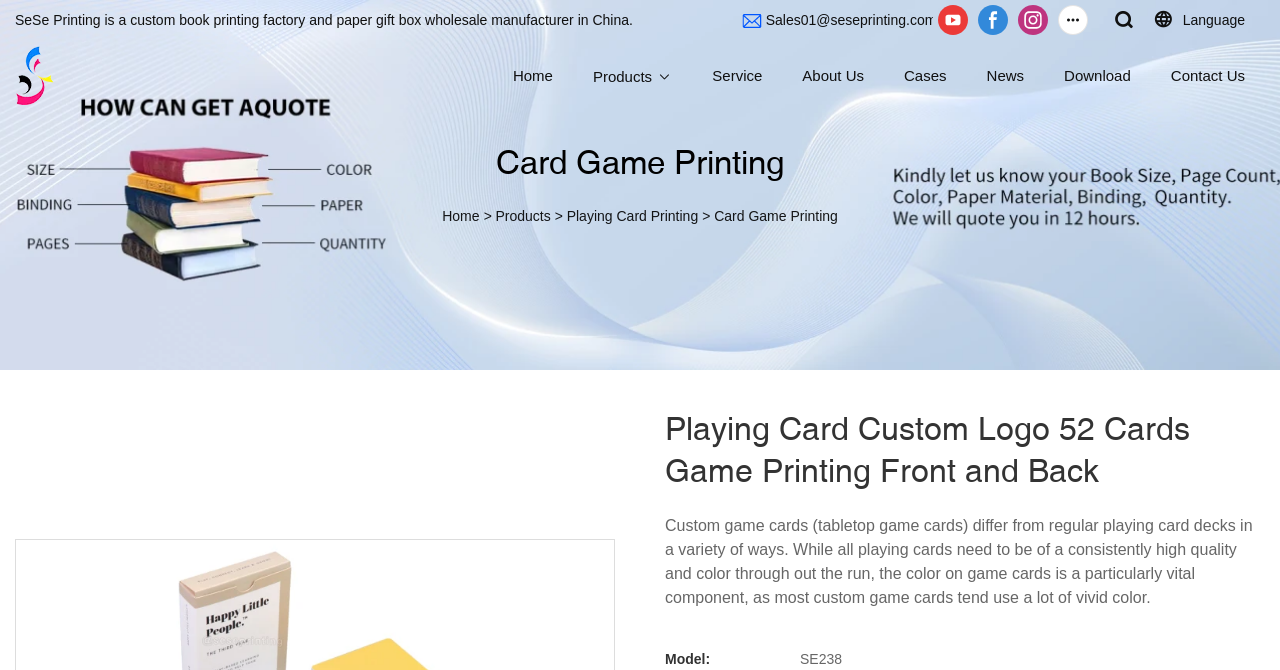Please answer the following question using a single word or phrase: 
How many cards are in the custom game card deck?

52